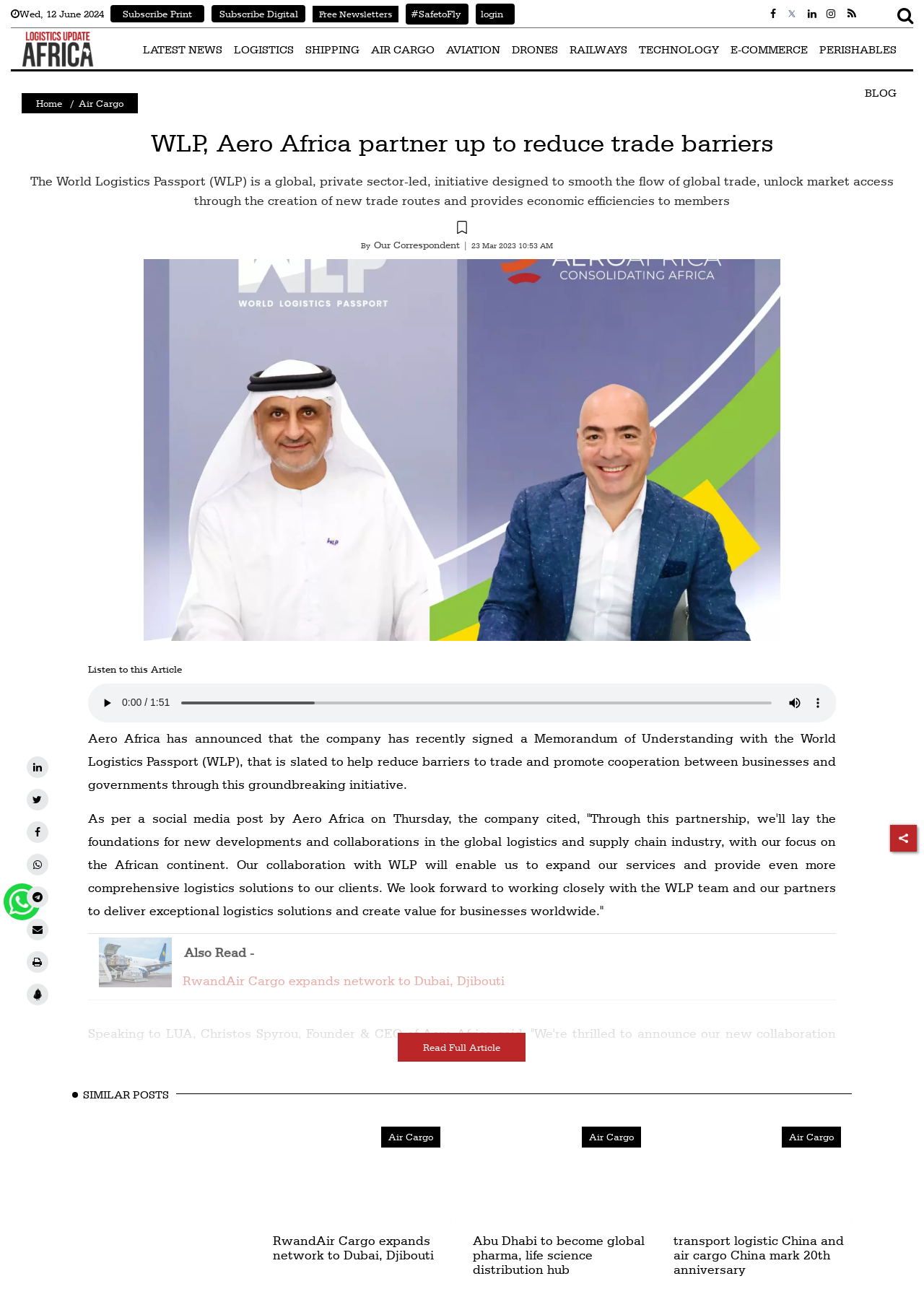Please give the bounding box coordinates of the area that should be clicked to fulfill the following instruction: "Click on Latest News". The coordinates should be in the format of four float numbers from 0 to 1, i.e., [left, top, right, bottom].

[0.016, 0.017, 0.047, 0.042]